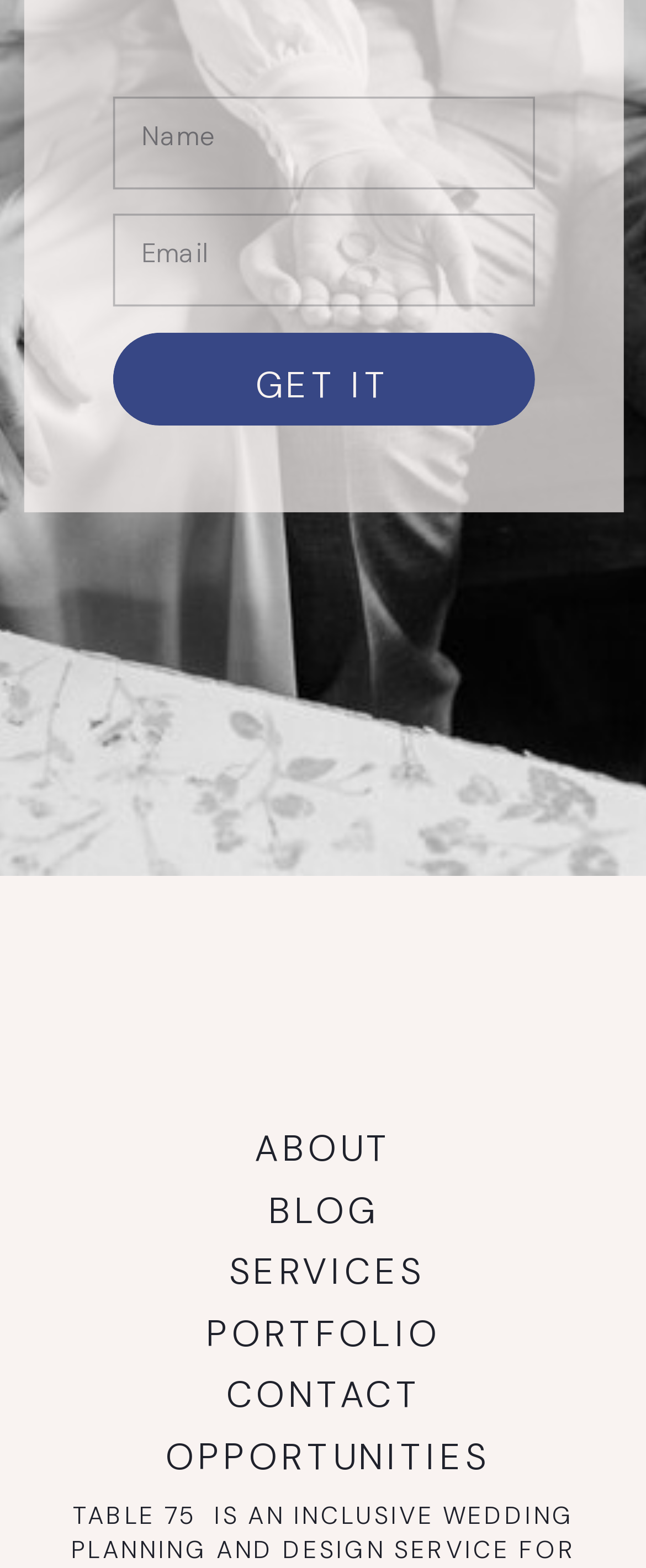Is the 'Email' textbox required?
Please look at the screenshot and answer using one word or phrase.

No